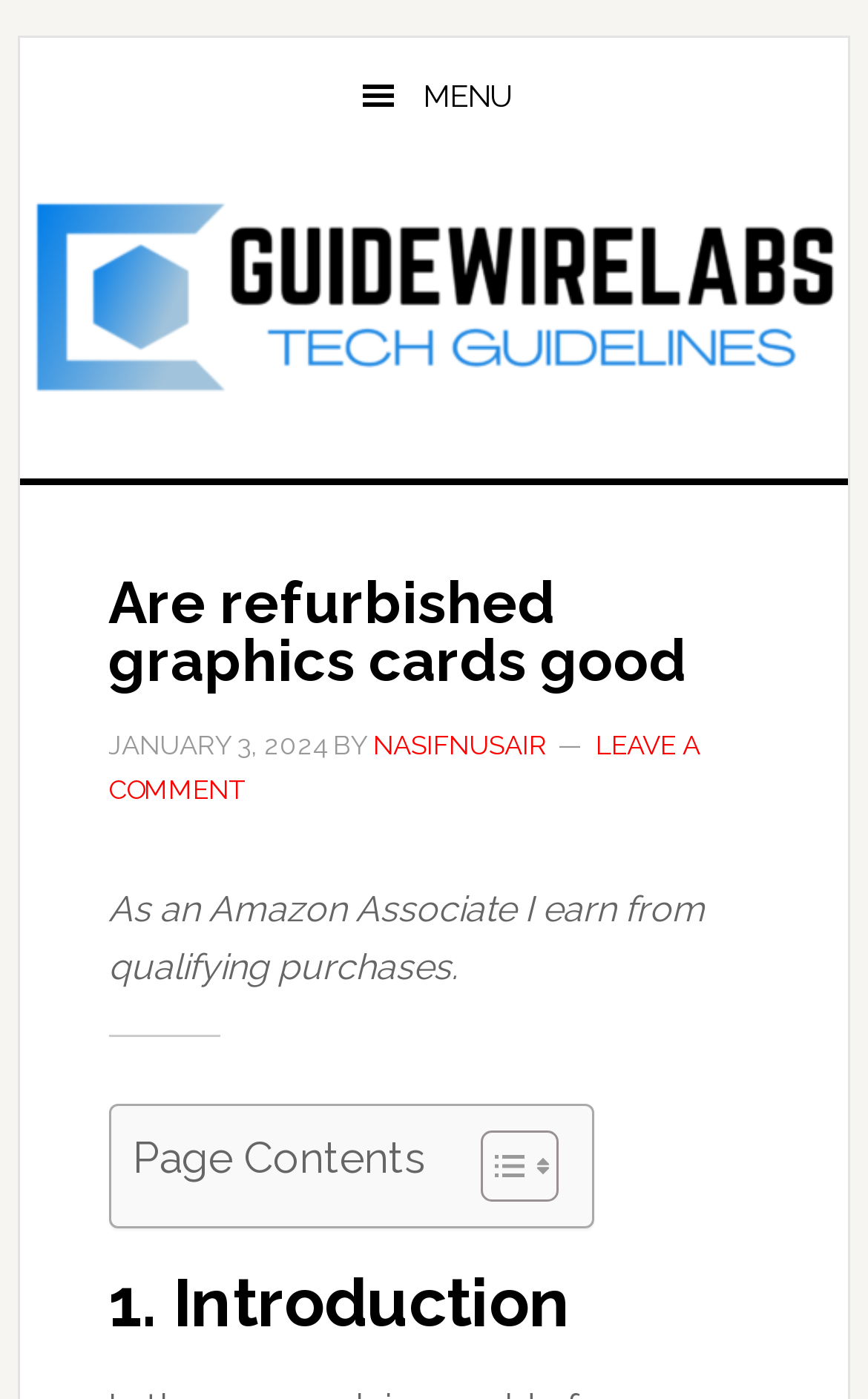Who is the author of the article?
Based on the image content, provide your answer in one word or a short phrase.

NASIFNUSAIR